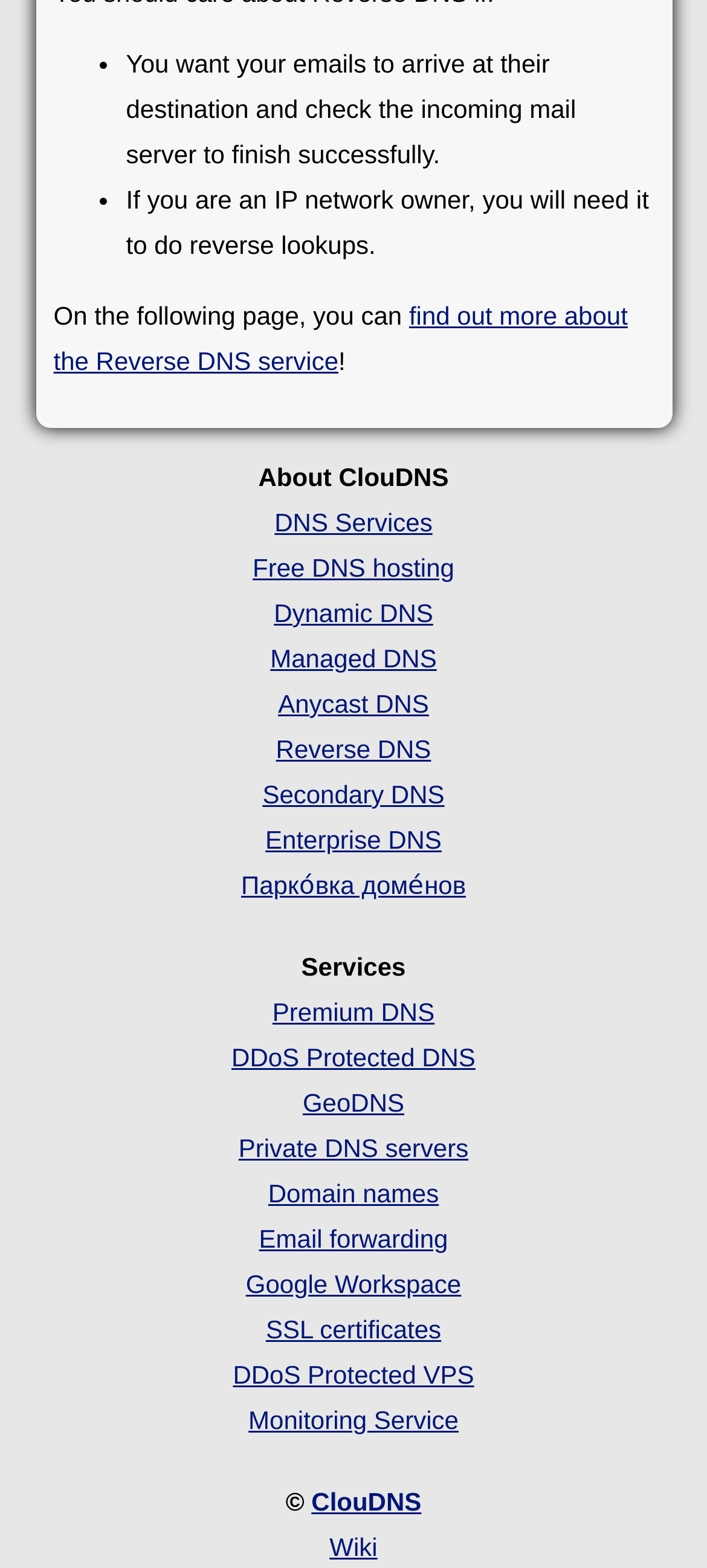Determine the bounding box coordinates for the clickable element to execute this instruction: "learn more about Reverse DNS service". Provide the coordinates as four float numbers between 0 and 1, i.e., [left, top, right, bottom].

[0.076, 0.192, 0.888, 0.239]